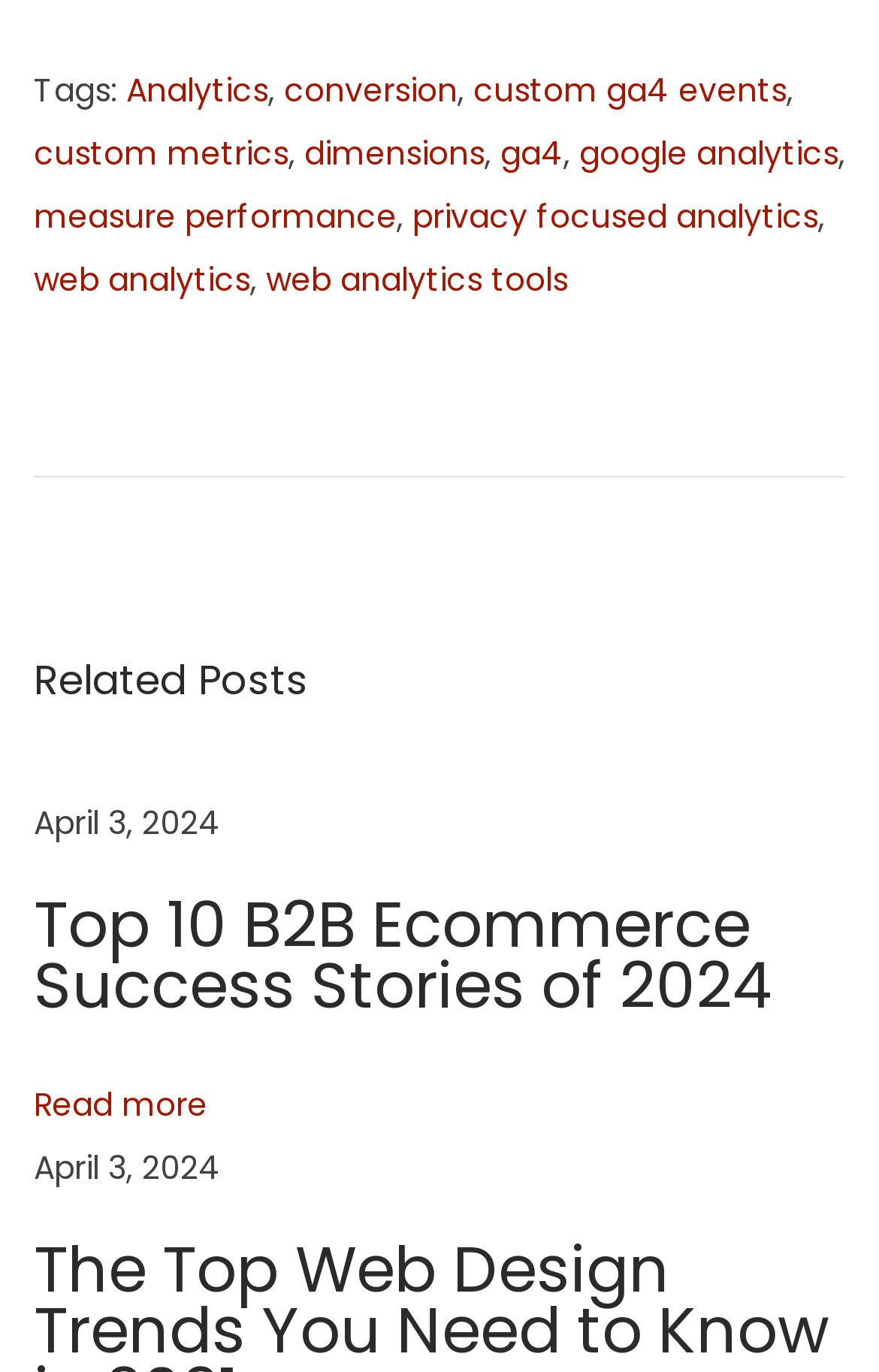Determine the bounding box coordinates of the clickable area required to perform the following instruction: "Read more about Top 10 B2B Ecommerce Success Stories of 2024". The coordinates should be represented as four float numbers between 0 and 1: [left, top, right, bottom].

[0.038, 0.642, 0.879, 0.751]